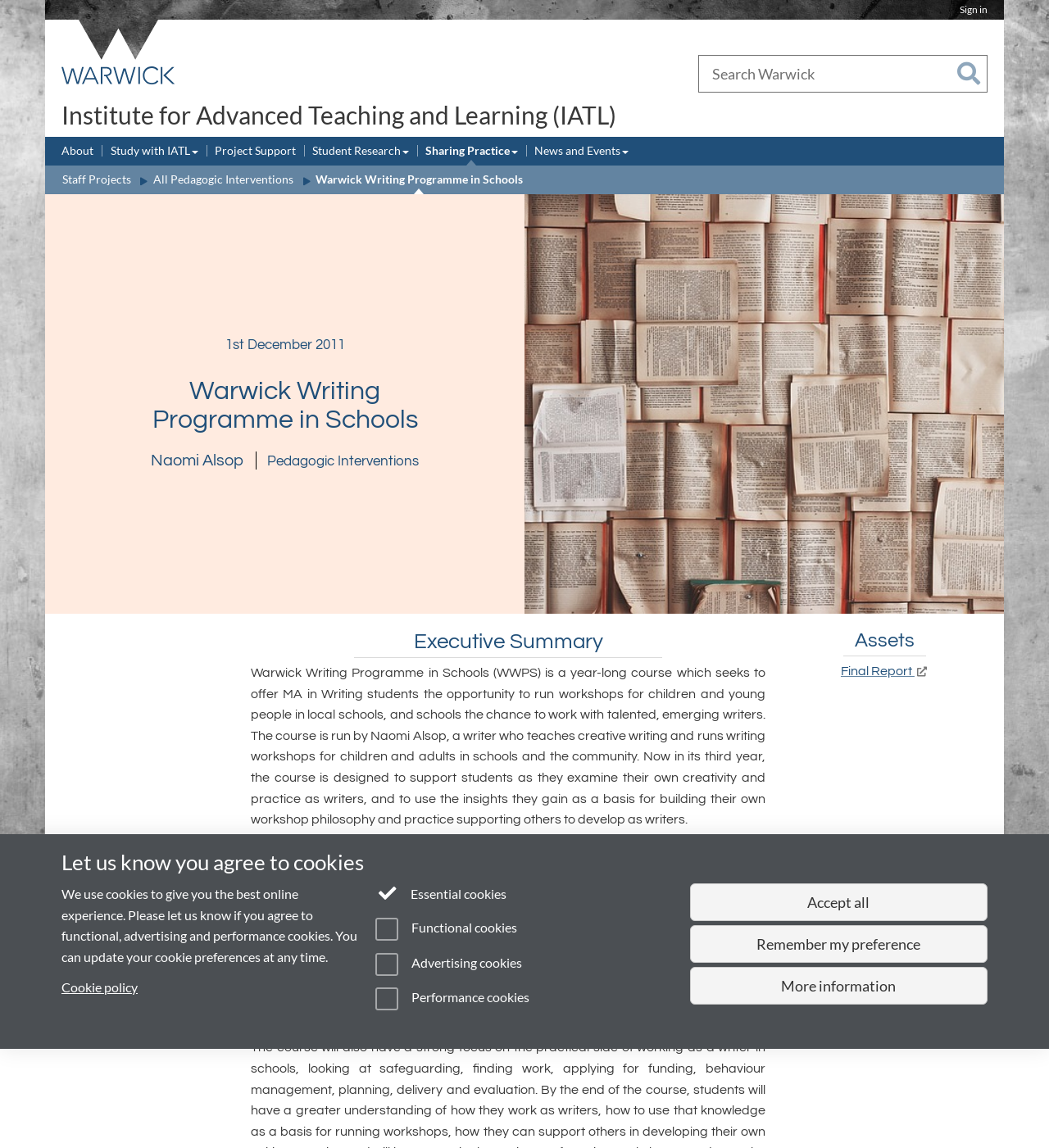What is the name of the institute?
Give a detailed response to the question by analyzing the screenshot.

The answer can be found in the heading element 'Institute for Advanced Teaching and Learning (IATL)' which is a child of the root element.